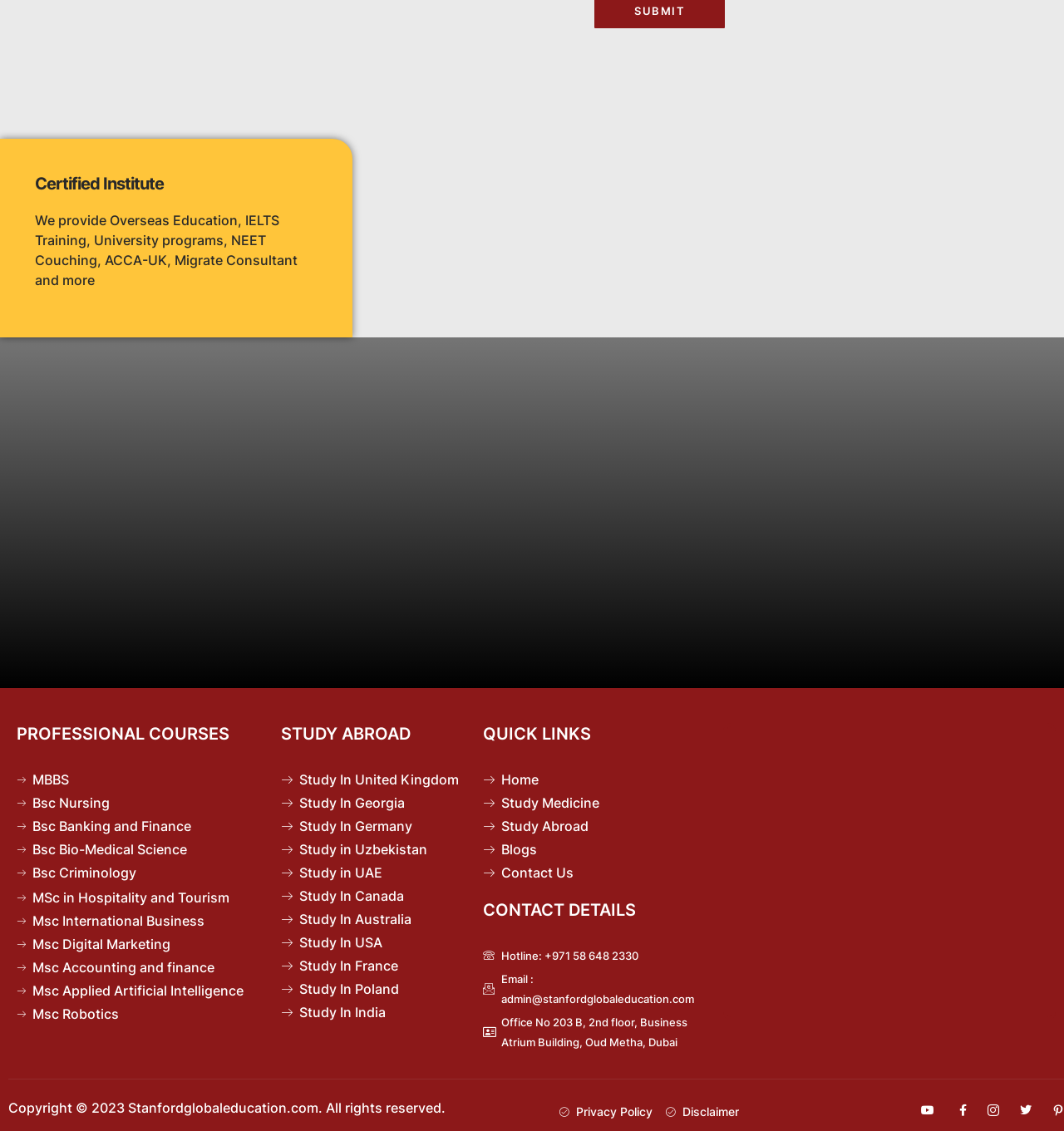Based on the element description: "Contact Us", identify the bounding box coordinates for this UI element. The coordinates must be four float numbers between 0 and 1, listed as [left, top, right, bottom].

[0.454, 0.829, 0.664, 0.846]